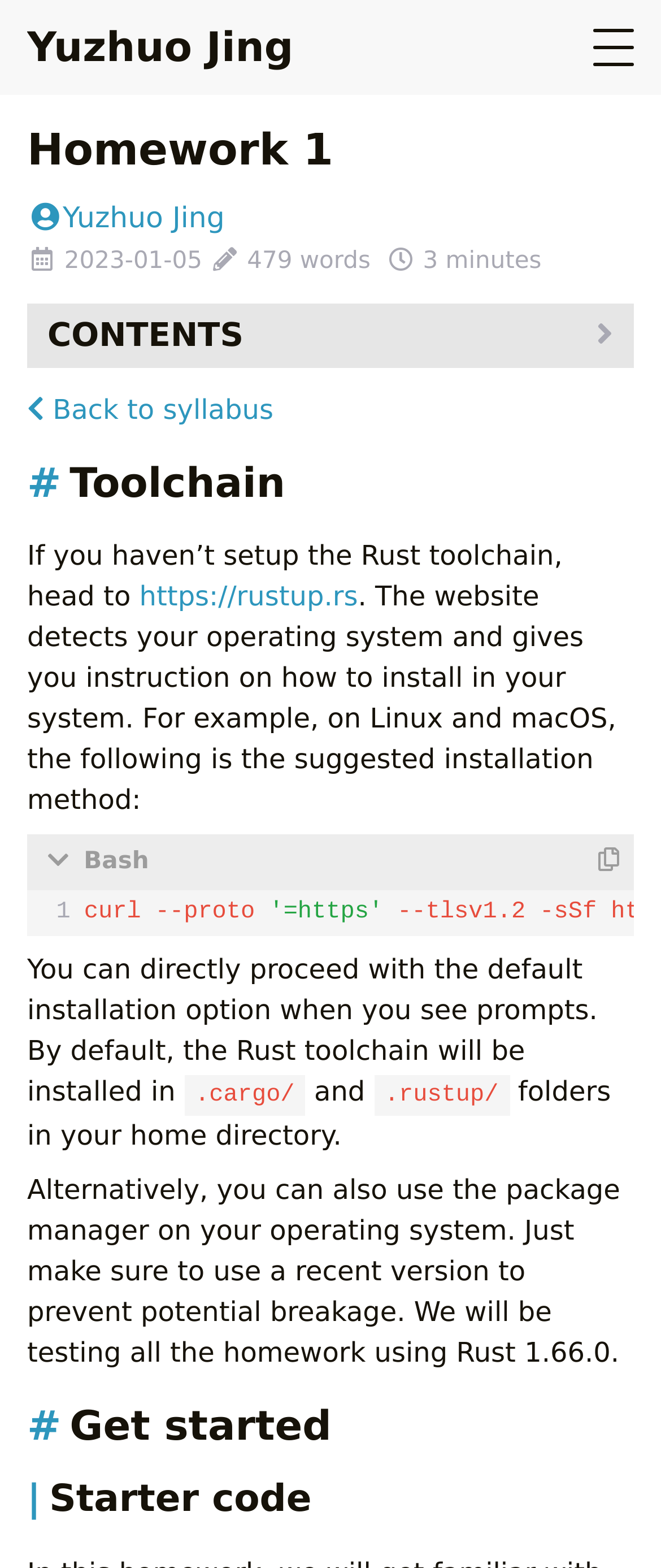Describe every aspect of the webpage comprehensively.

This webpage is about Homework 1, specifically focused on setting up the Rust toolchain. At the top, there is a heading "Homework 1" followed by a link to "Yuzhuo Jing" and a chevron-left icon, which suggests a navigation option to go back to the syllabus. Below this, there is a time stamp "2023-01-05" and some metadata about the content, including the word count and reading time.

The main content is divided into sections, with headings "#Toolchain", "#Get started", and links to "Starter code", "Exercises", "Running", and "Submission". The "#Toolchain" section provides instructions on how to set up the Rust toolchain, including a link to the rustup.rs website. The text explains that the website will detect the operating system and provide installation instructions. There is also a code block with an example of the installation method on Linux and macOS.

Below this, there is a paragraph explaining that the default installation option can be used when prompted, and the Rust toolchain will be installed in the .cargo and .rustup folders in the home directory. Alternatively, the package manager on the operating system can be used, but it is recommended to use a recent version to prevent potential breakage.

The webpage has a clean and organized structure, with clear headings and concise text. There are several links and icons throughout the page, including a "Copy to clipboard" button and a chevron-left icon.